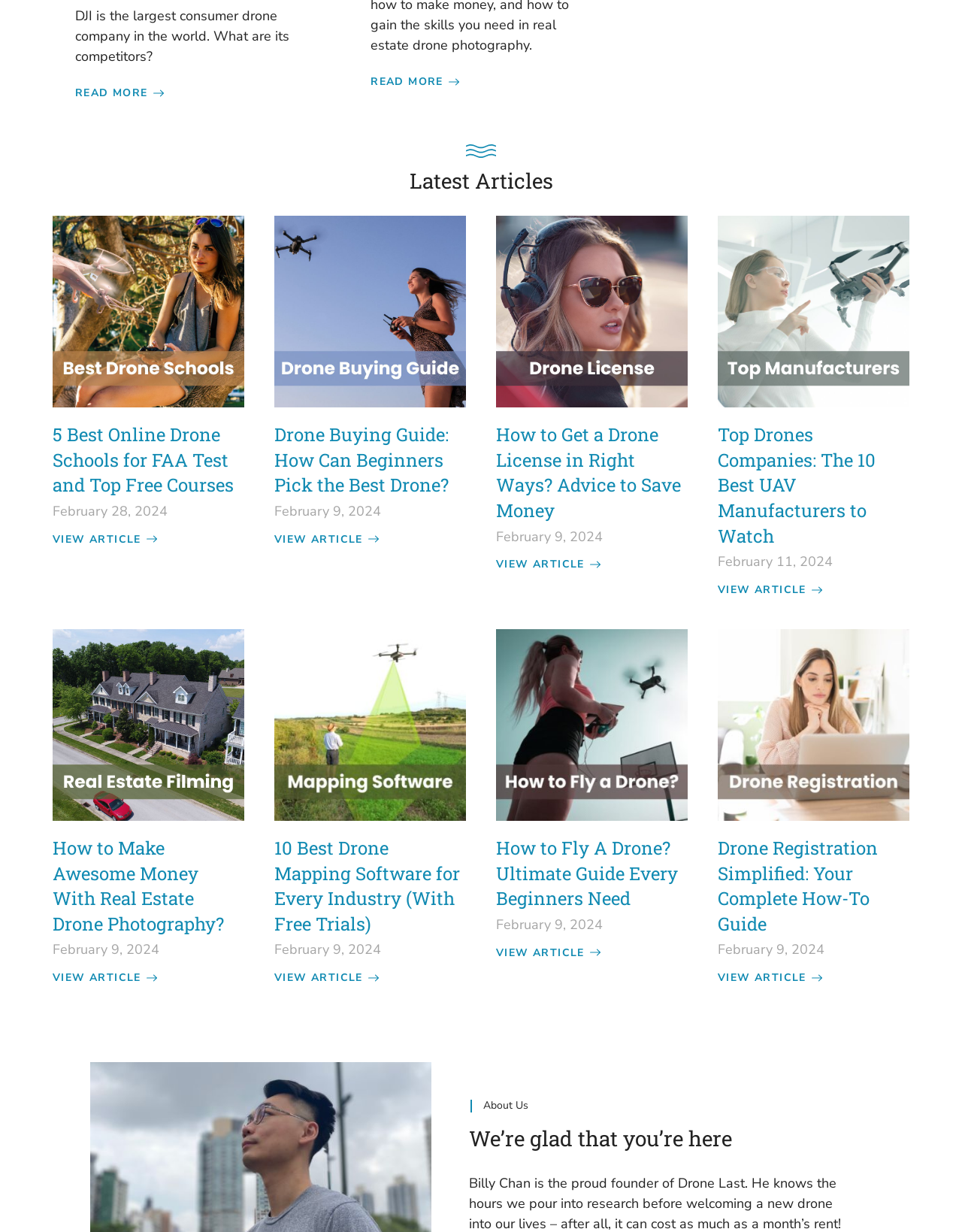Provide the bounding box coordinates of the HTML element this sentence describes: "alt="003-drone-license-featured-image"". The bounding box coordinates consist of four float numbers between 0 and 1, i.e., [left, top, right, bottom].

[0.516, 0.245, 0.715, 0.259]